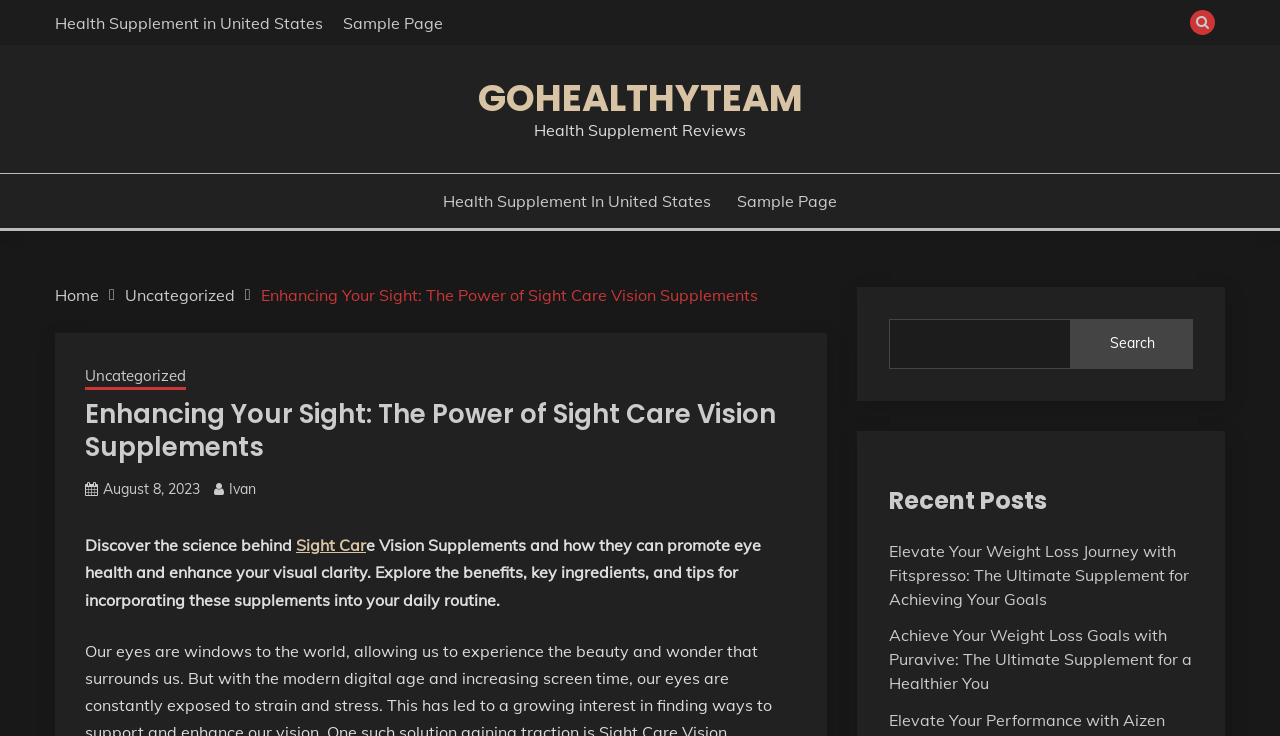How many search box elements are there?
Refer to the image and respond with a one-word or short-phrase answer.

1